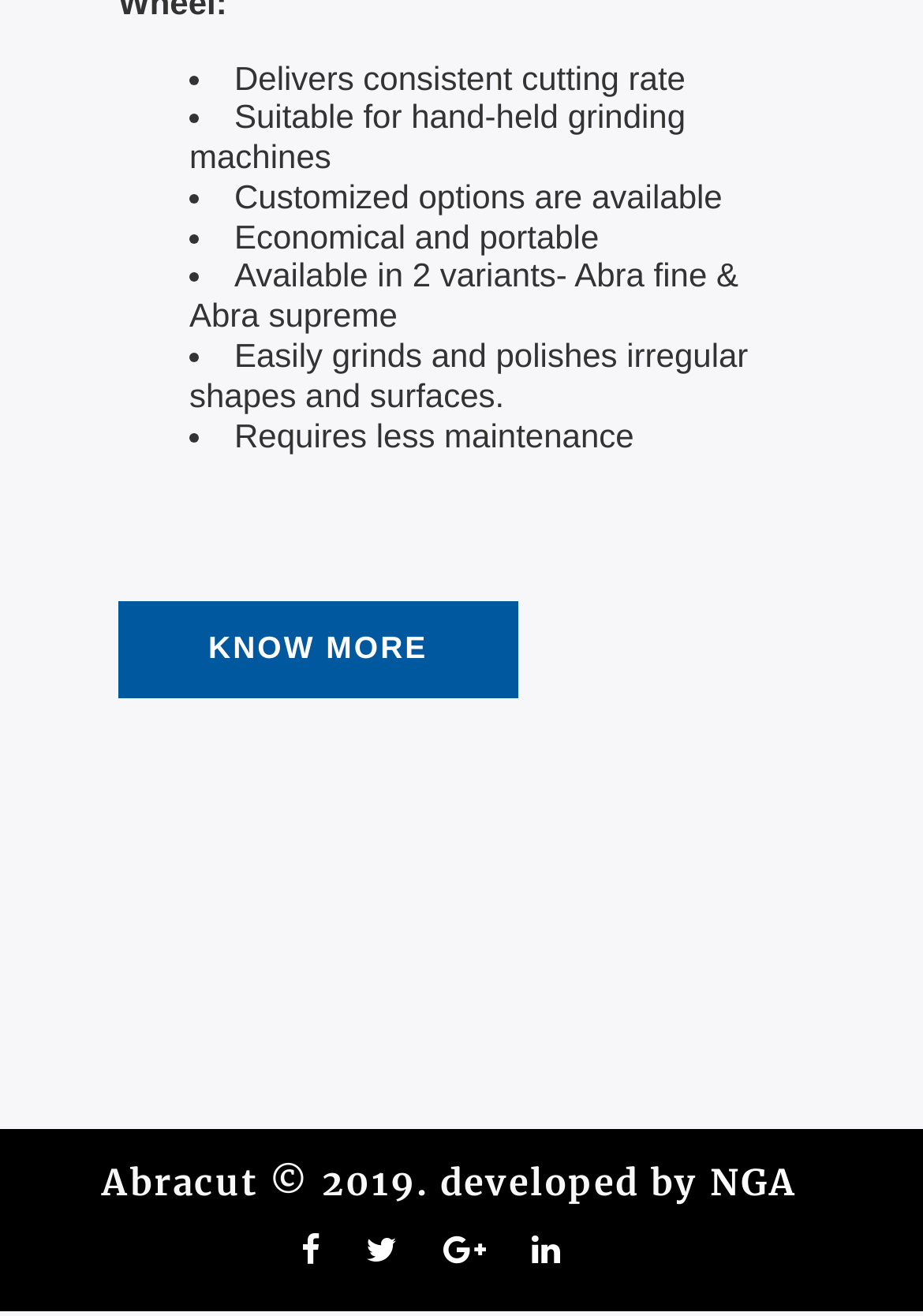Identify the bounding box coordinates for the UI element that matches this description: "Smart Display Solutions".

None